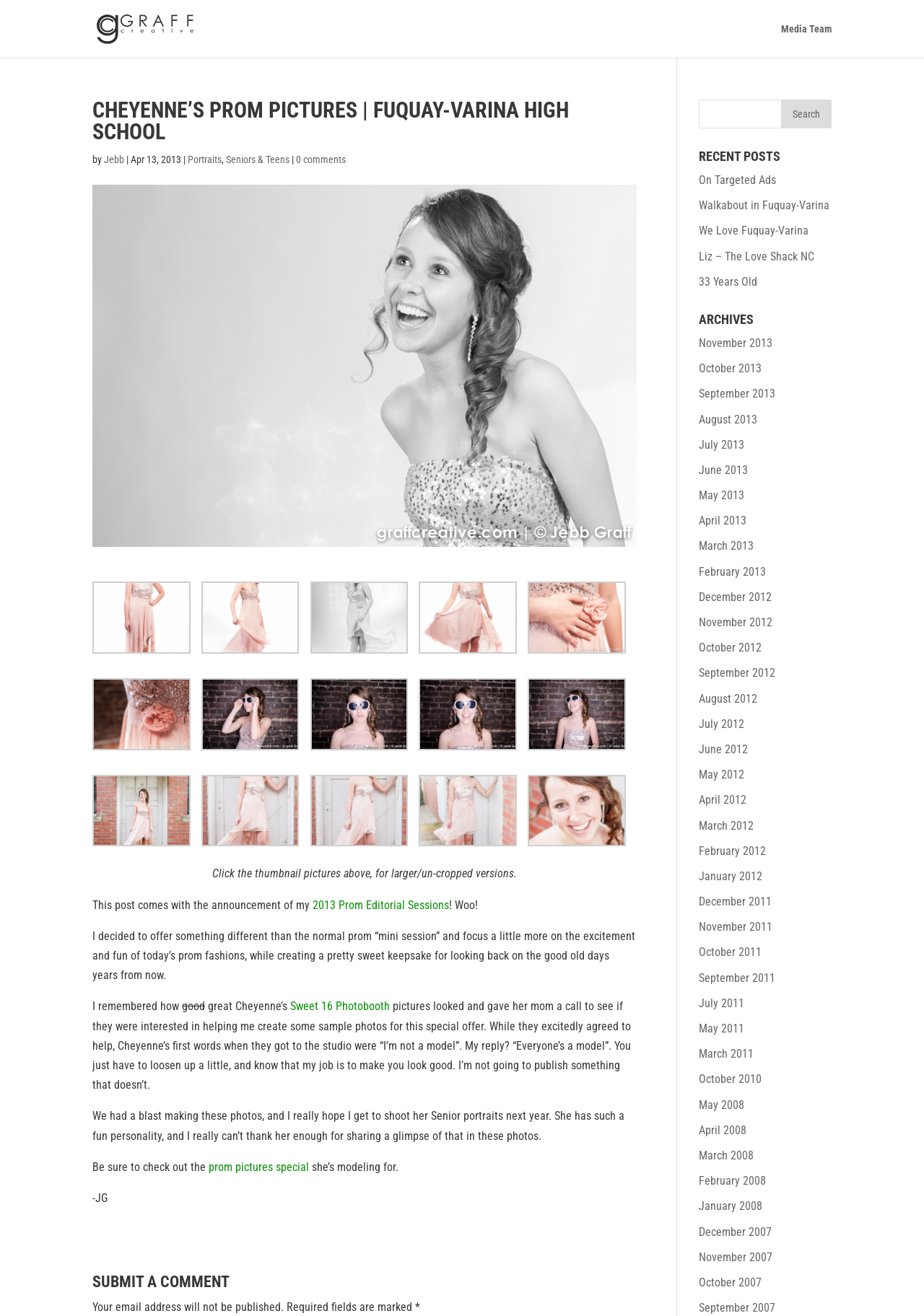Answer the following inquiry with a single word or phrase:
What is the photographer's company name?

Graff Creative, LLC